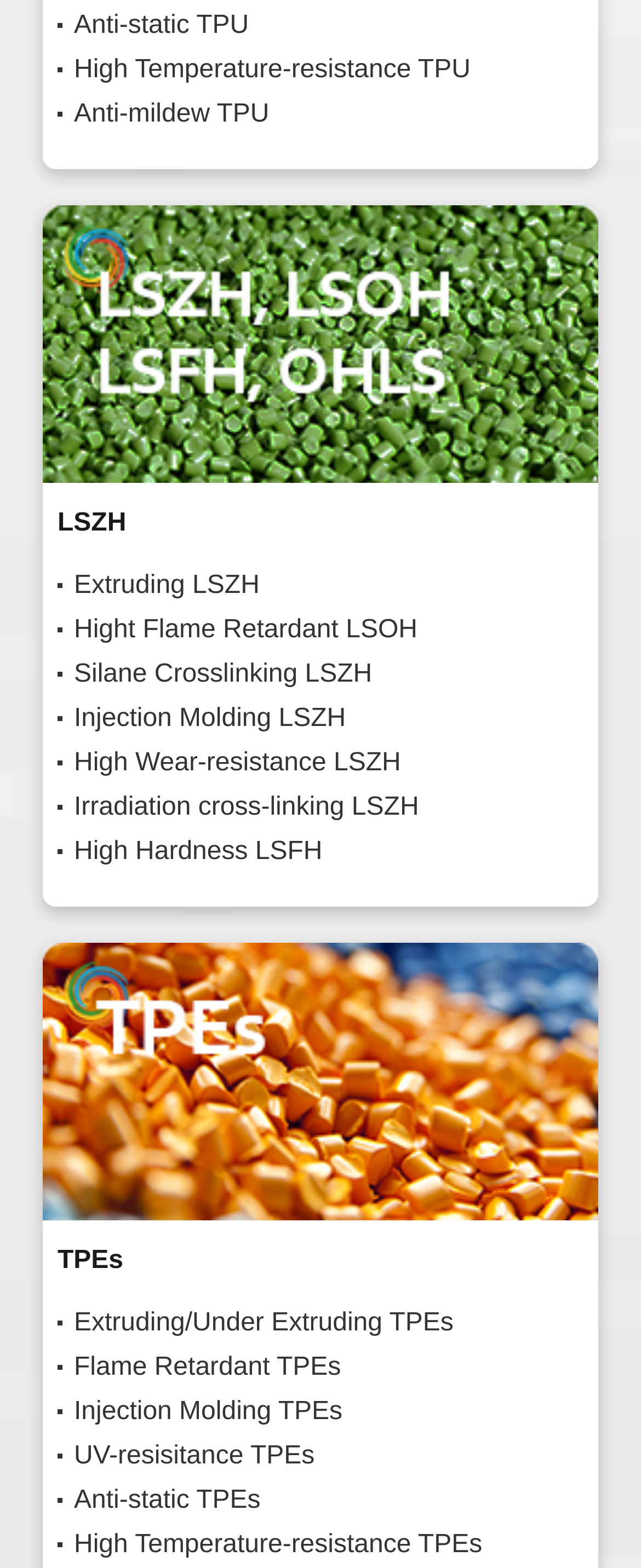Please provide the bounding box coordinates for the element that needs to be clicked to perform the following instruction: "Explore High Temperature-resistance TPEs". The coordinates should be given as four float numbers between 0 and 1, i.e., [left, top, right, bottom].

[0.09, 0.971, 0.91, 0.999]